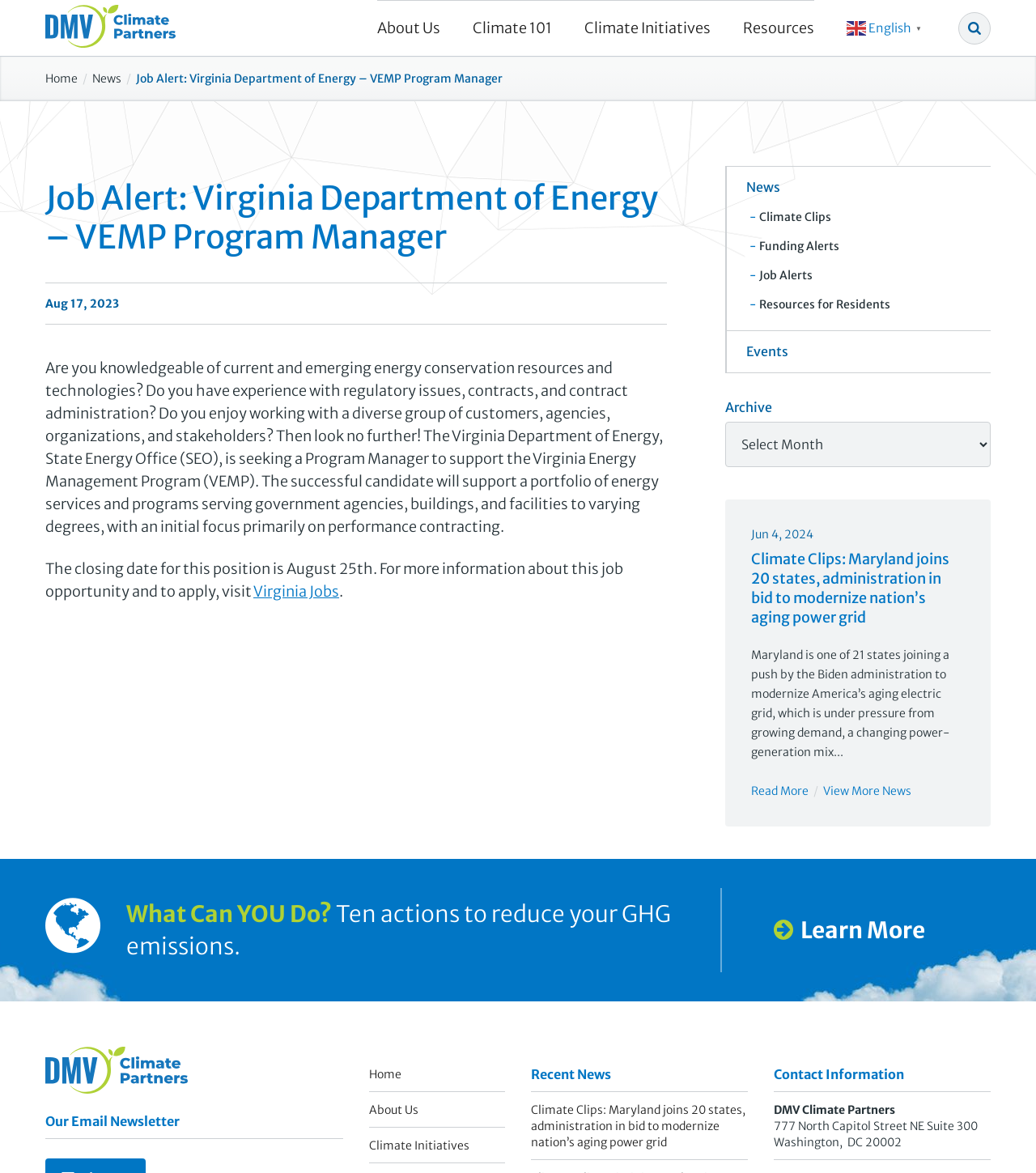Please find the bounding box coordinates in the format (top-left x, top-left y, bottom-right x, bottom-right y) for the given element description. Ensure the coordinates are floating point numbers between 0 and 1. Description: News

[0.702, 0.142, 0.956, 0.177]